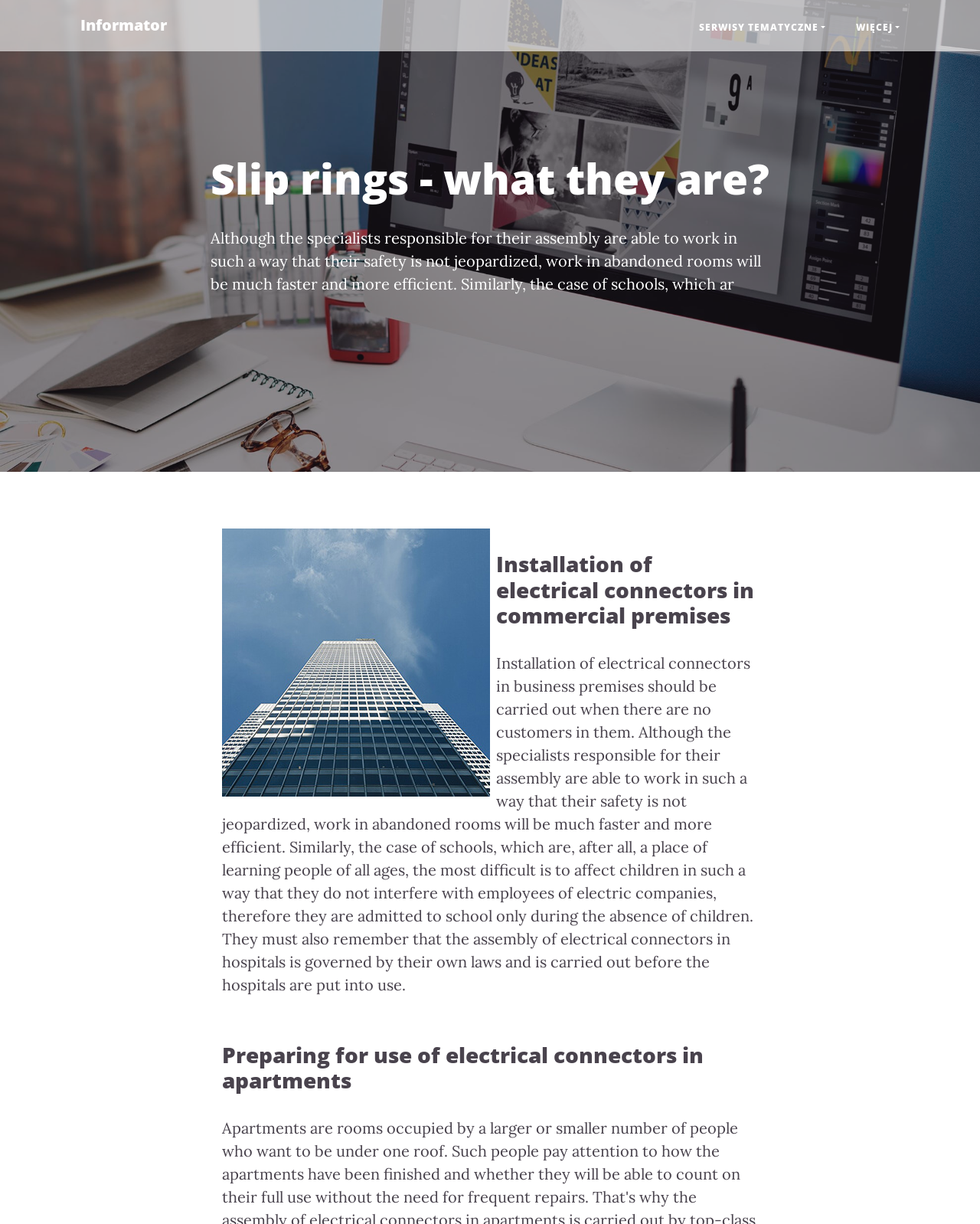Respond with a single word or phrase to the following question: What is the topic of the webpage?

Slip rings